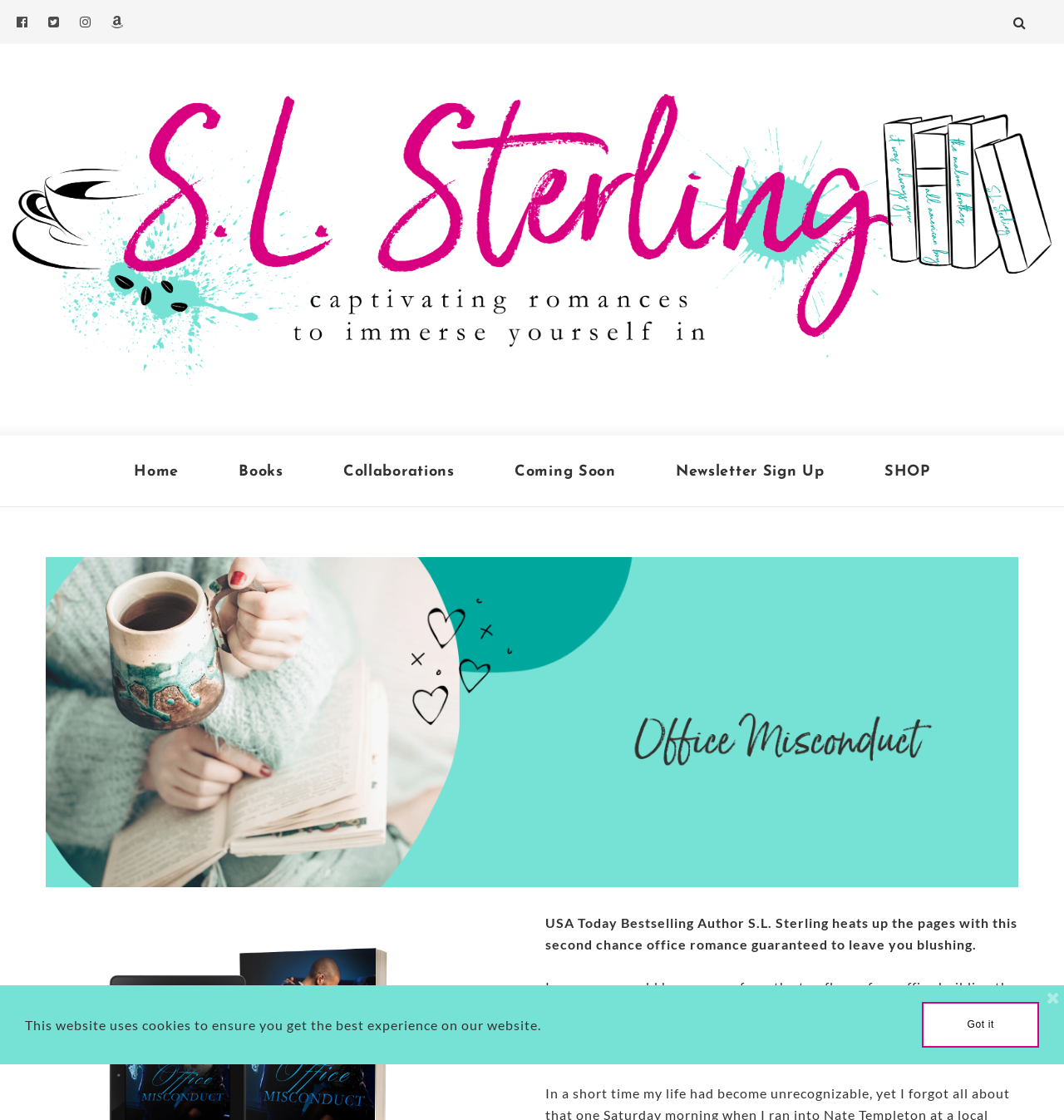Based on the element description Newsletter Sign Up, identify the bounding box coordinates for the UI element. The coordinates should be in the format (top-left x, top-left y, bottom-right x, bottom-right y) and within the 0 to 1 range.

[0.635, 0.389, 0.775, 0.452]